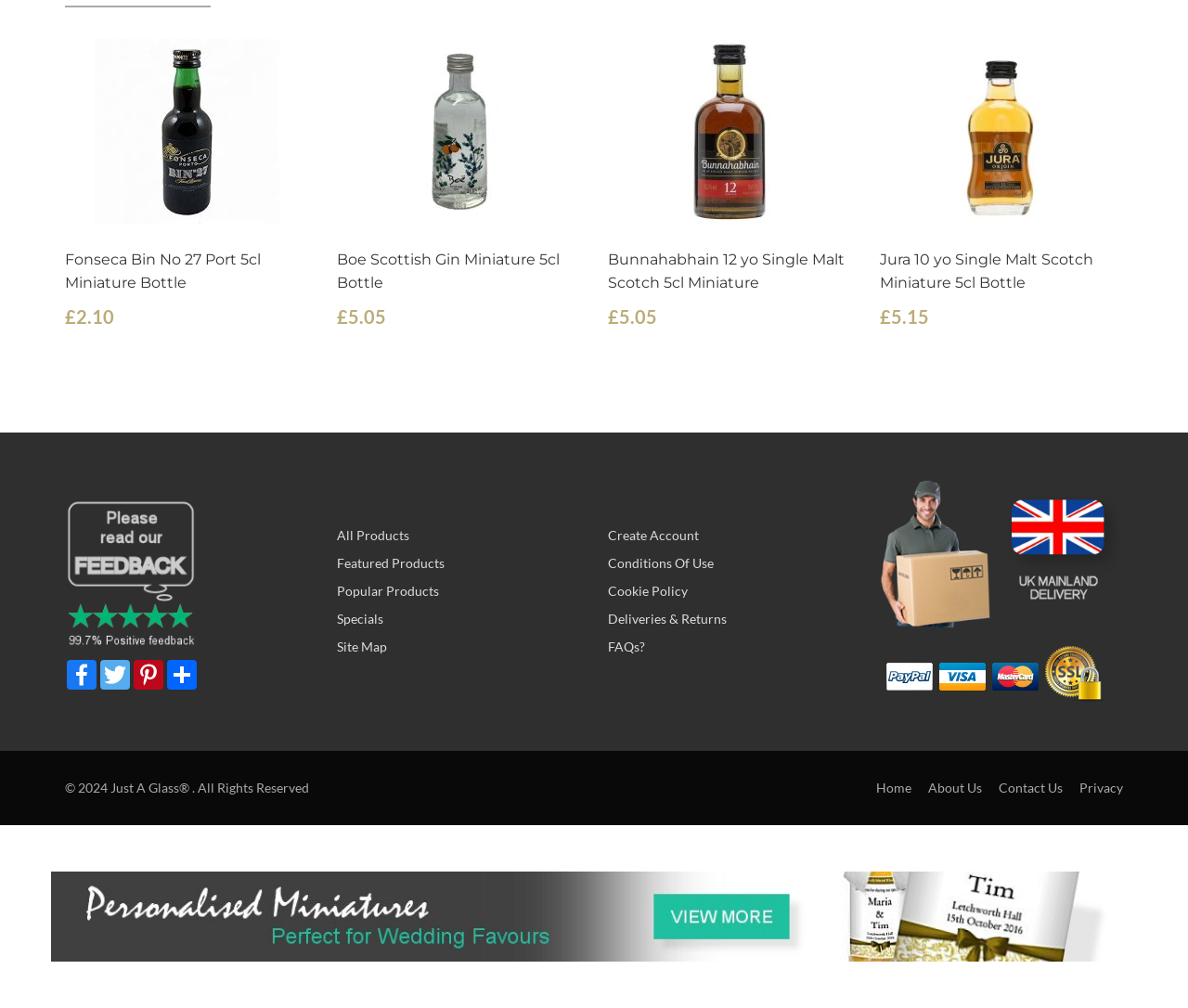Using the image as a reference, answer the following question in as much detail as possible:
What is the theme of the products on this page?

I inferred the theme of the products by looking at the product headings and descriptions, which all seem to be related to whisky and gin. The presence of prices and product information also suggests that this is an e-commerce website selling alcohol products.